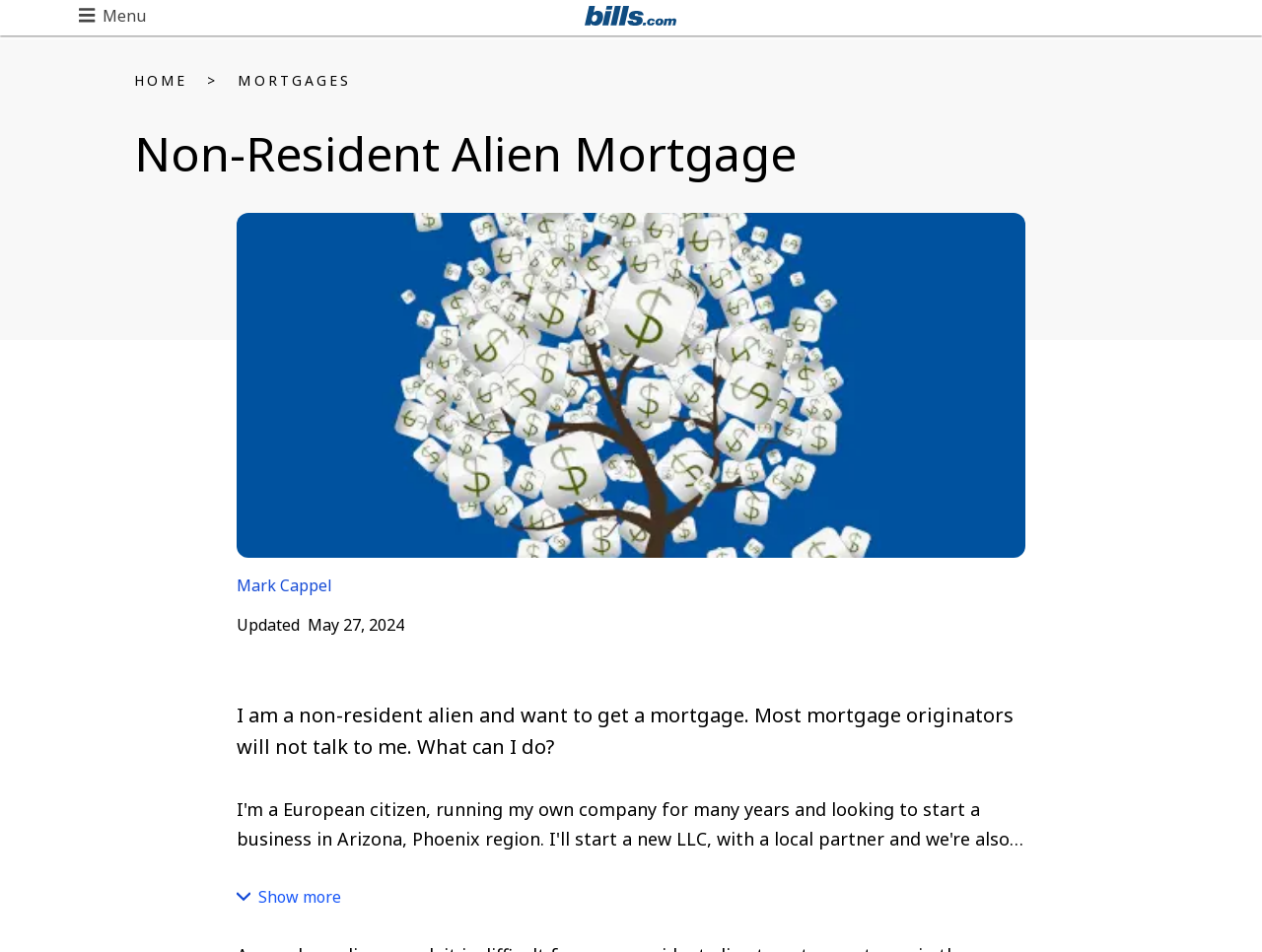Identify the bounding box coordinates for the UI element described as: "HOME".

[0.106, 0.075, 0.149, 0.095]